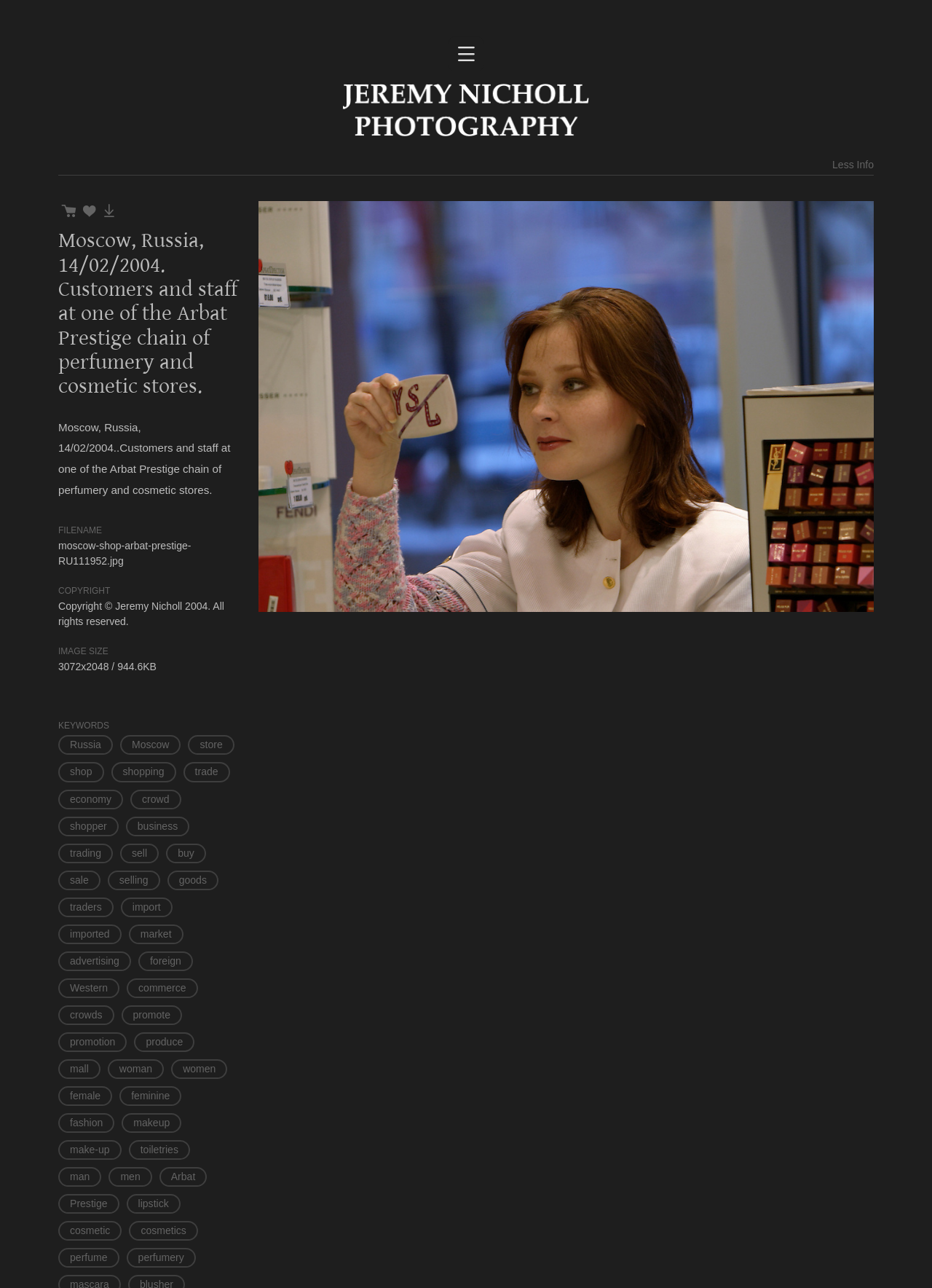What is the size of the image?
Please provide a detailed answer to the question.

The size of the image can be found in the description list detail element '3072x2048 / 944.6KB' which provides information about the image dimensions and file size.